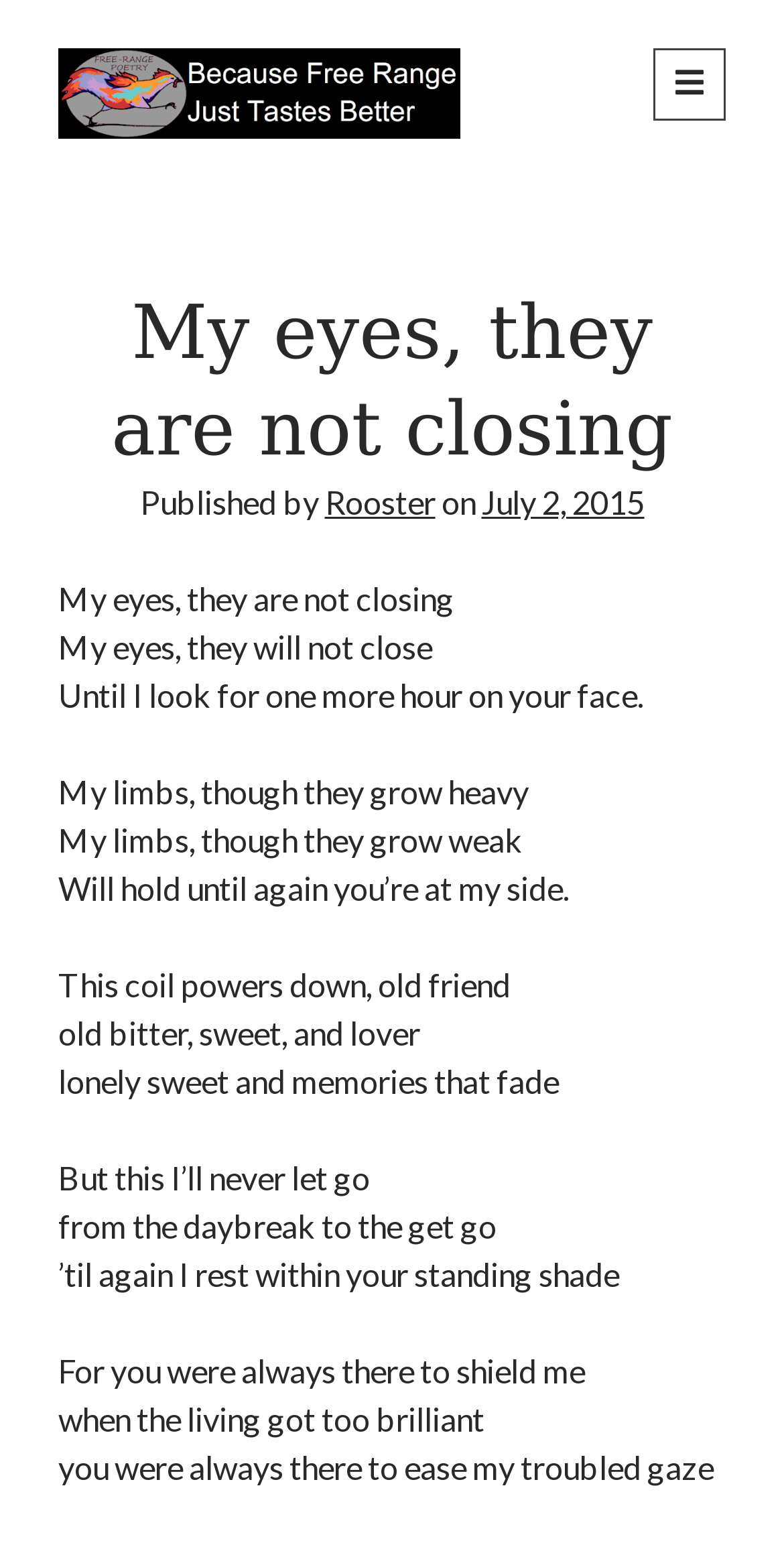Identify the bounding box coordinates of the area that should be clicked in order to complete the given instruction: "Open primary menu". The bounding box coordinates should be four float numbers between 0 and 1, i.e., [left, top, right, bottom].

[0.834, 0.031, 0.926, 0.078]